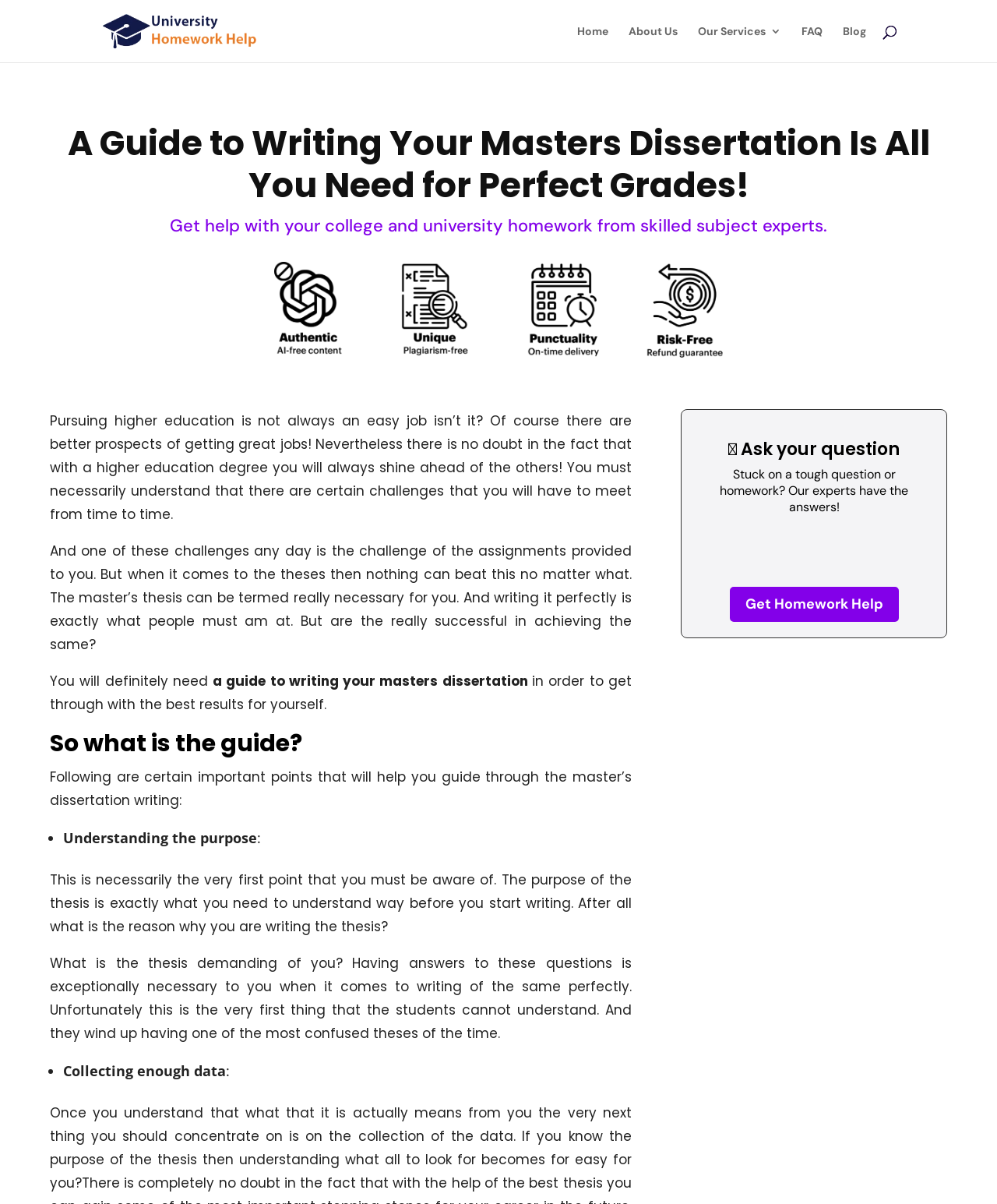Produce an extensive caption that describes everything on the webpage.

This webpage is about a guide to writing a master's dissertation, specifically providing tips and advice for students. At the top left corner, there is a logo of "University Homework Help" with a link to the website. Next to it, there are navigation links to "Home", "About Us", "Our Services", "FAQ", and "Blog".

Below the navigation links, there is a search bar that spans across the top of the page. The main heading of the page, "A Guide to Writing Your Masters Dissertation Is All You Need for Perfect Grades!", is prominently displayed in the middle of the page.

The content of the page is divided into sections. The first section introduces the challenges of pursuing higher education and the importance of writing a master's thesis. There is an image on the right side of the page, which is not described.

The next section is titled "So what is the guide?" and provides a list of important points to consider when writing a master's dissertation. The list includes "Understanding the purpose" and "Collecting enough data", among others. Each point is marked with a bullet point and has a brief description.

On the right side of the page, there is a section with a heading "💬 Ask your question" and a call-to-action to get homework help from experts. There is a link to "Get Homework Help" below this section.

Overall, the webpage is focused on providing guidance and resources for students writing their master's dissertations, with a clear and organized layout.